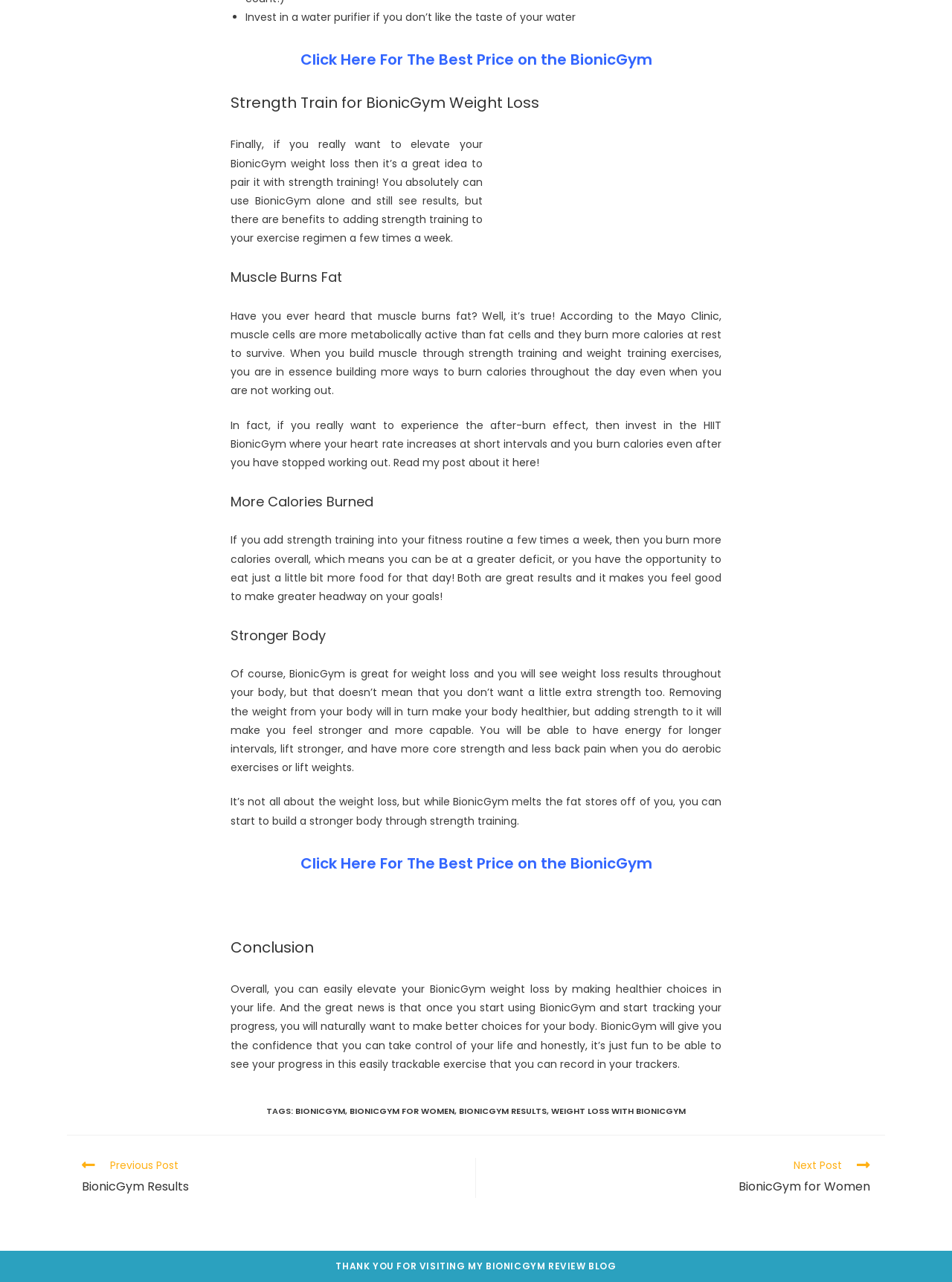From the webpage screenshot, identify the region described by BionicGym. Provide the bounding box coordinates as (top-left x, top-left y, bottom-right x, bottom-right y), with each value being a floating point number between 0 and 1.

[0.31, 0.862, 0.362, 0.871]